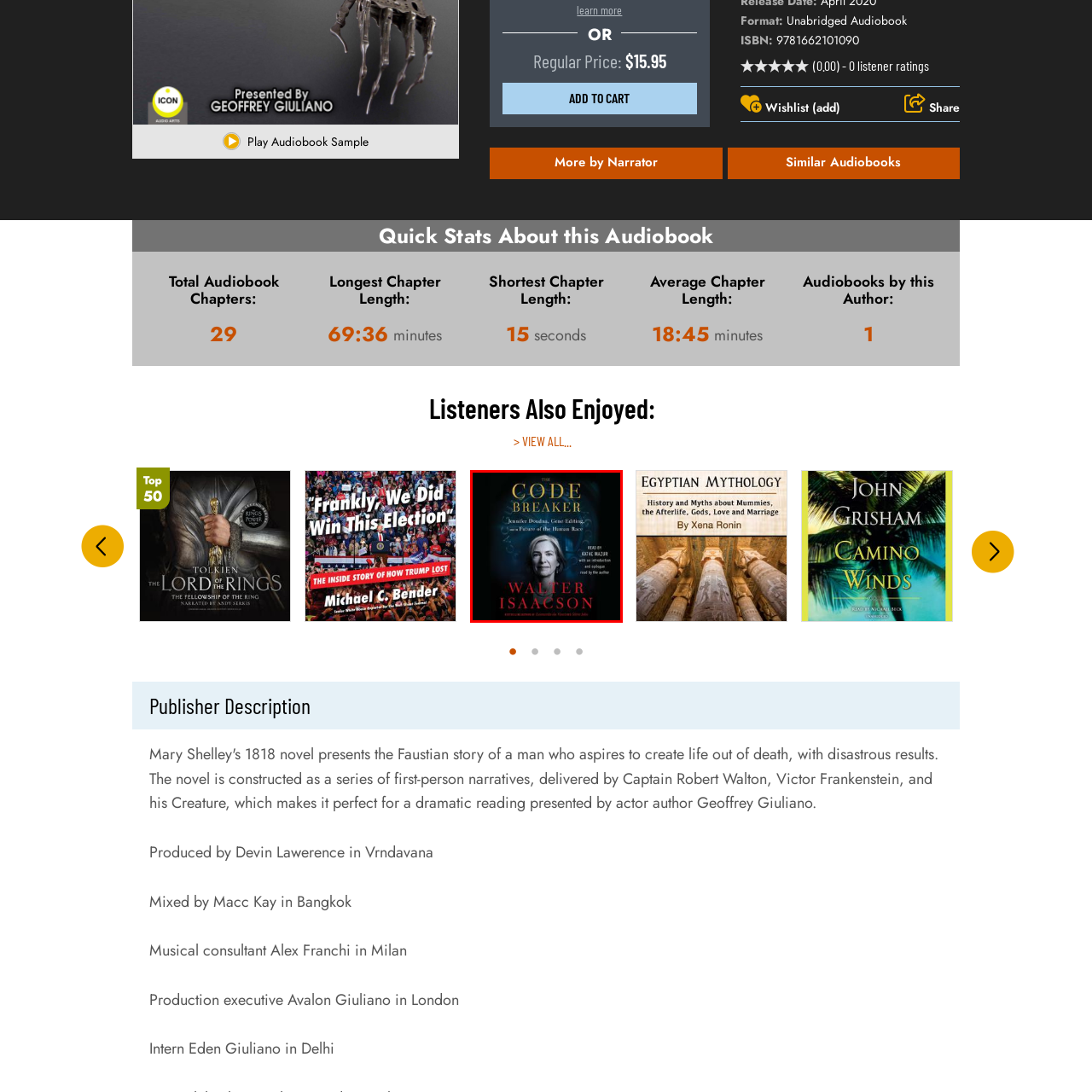What is the title of the audiobook?
Analyze the image within the red frame and provide a concise answer using only one word or a short phrase.

The Code Breaker